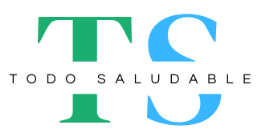Offer a thorough description of the image.

The image features the logo of "Todo Saludable," showcasing a modern and vibrant design. The logo prominently displays the initials "TS," with "T" in a bold green and "S" in a bright blue, emphasizing the brand's focus on health and wellness. Below the initials, the name "TODO SALUDABLE" is presented in a clean, sans-serif font, enhancing readability and giving the logo a fresh, contemporary look. This design effectively communicates the brand's commitment to promoting a healthy lifestyle.